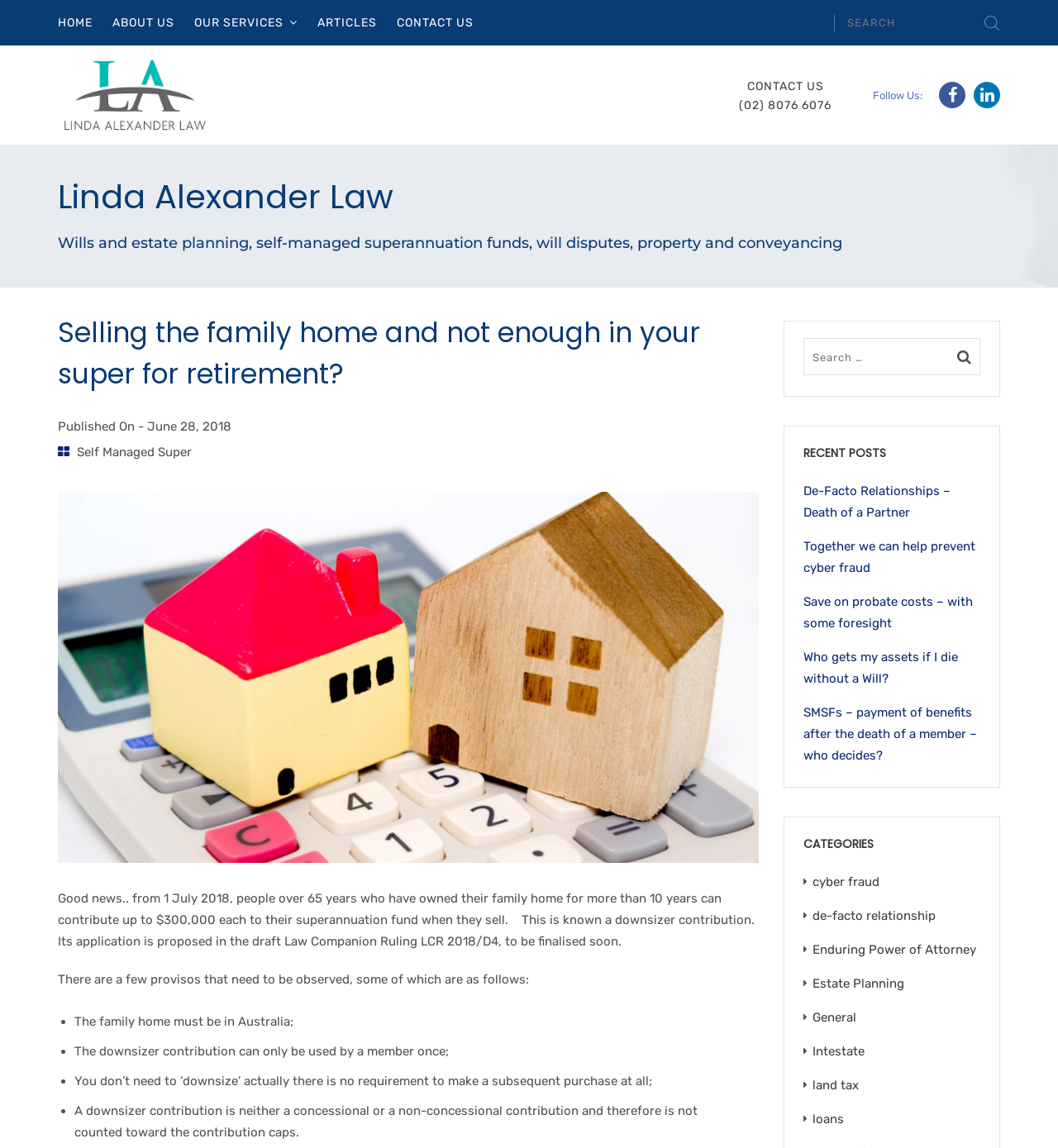Locate and generate the text content of the webpage's heading.

Selling the family home and not enough in your super for retirement?